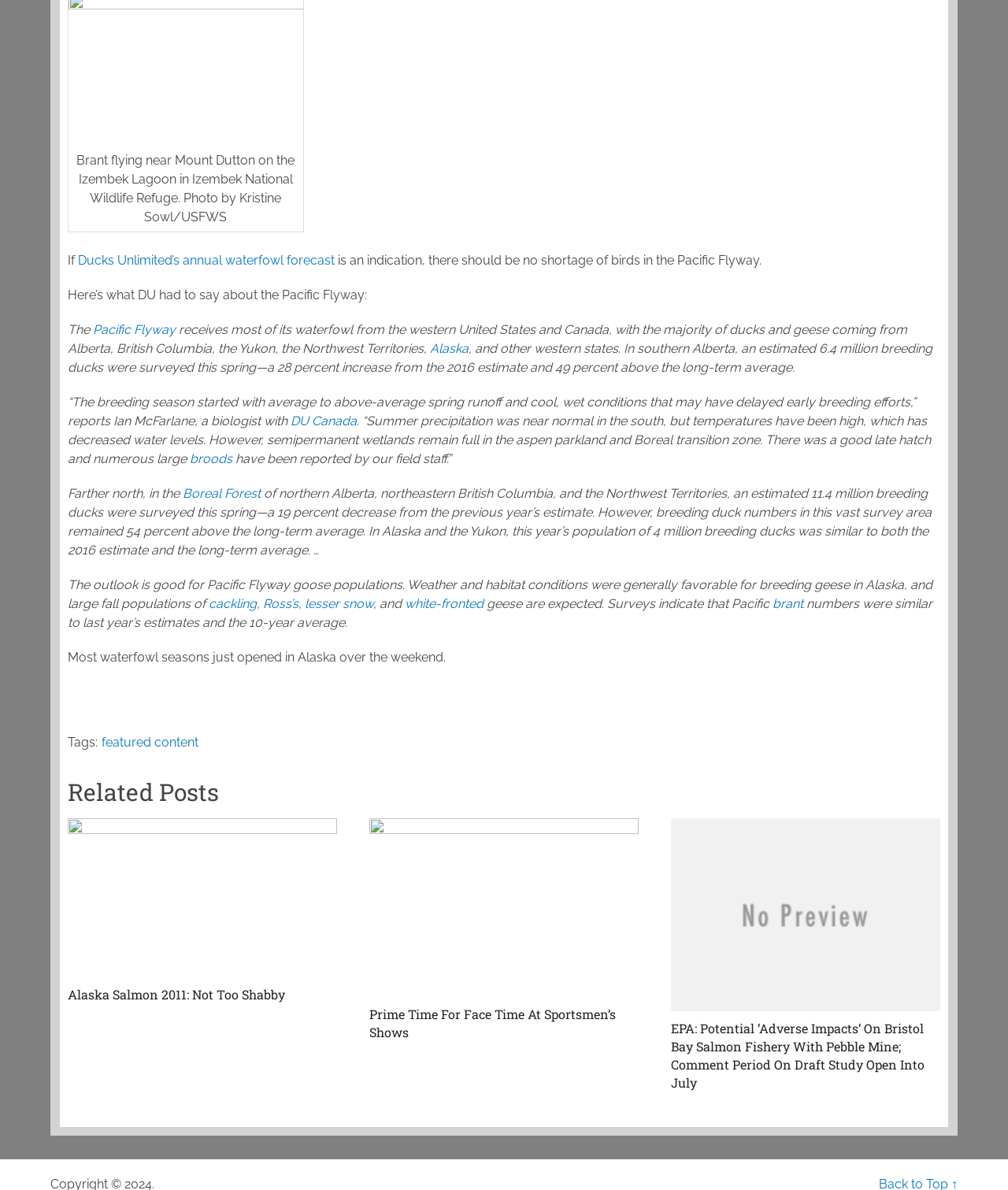Provide the bounding box coordinates of the HTML element this sentence describes: "featured content". The bounding box coordinates consist of four float numbers between 0 and 1, i.e., [left, top, right, bottom].

[0.1, 0.618, 0.196, 0.63]